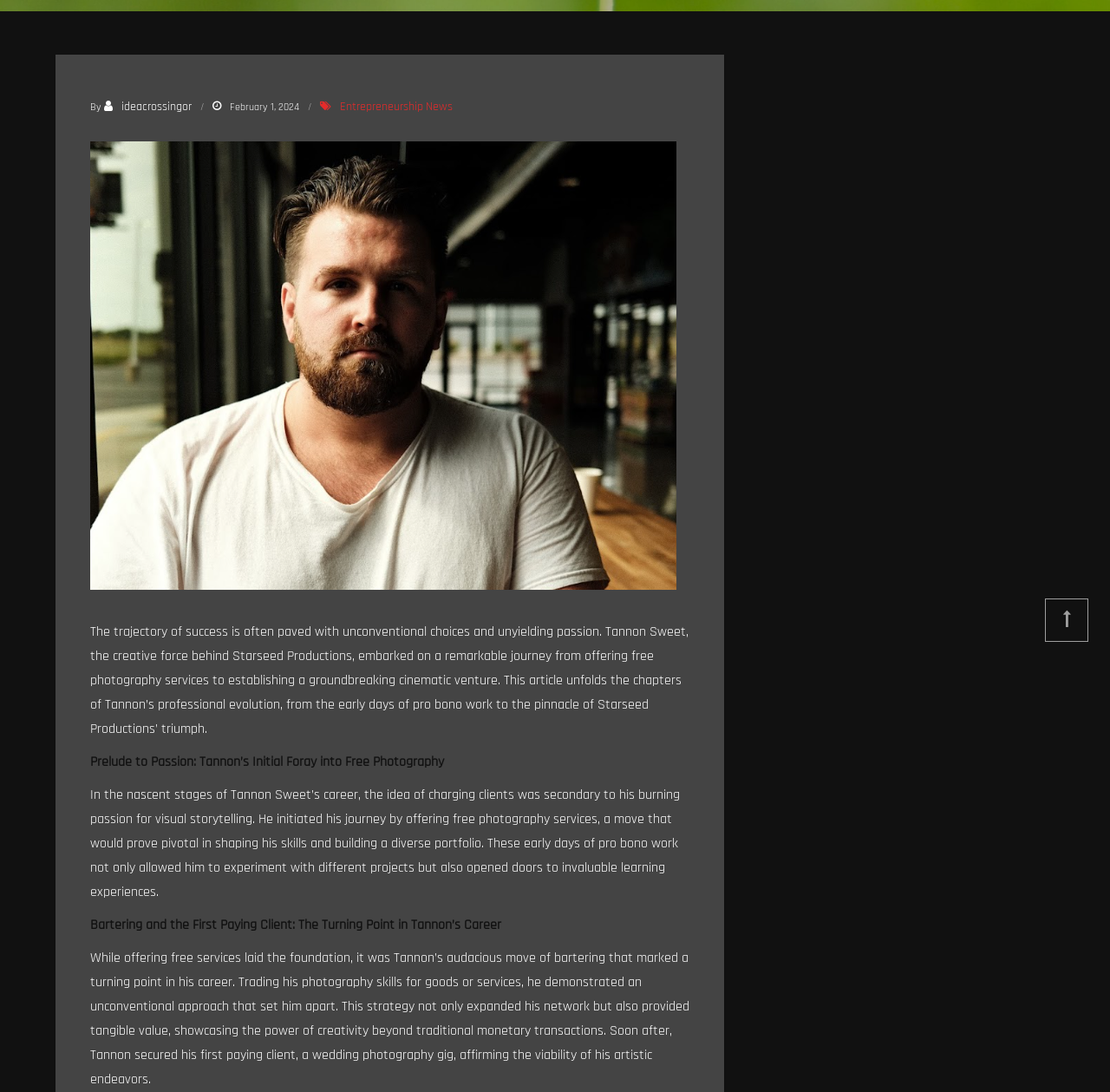Extract the bounding box coordinates for the described element: "Entrepreneurship". The coordinates should be represented as four float numbers between 0 and 1: [left, top, right, bottom].

[0.306, 0.086, 0.381, 0.109]